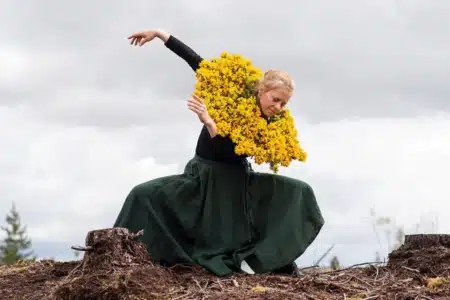Offer a comprehensive description of the image.

The image features a dancer engaged in a dynamic pose, gracefully performing on a natural, earthy setting. She wears a long, flowing black skirt paired with an intricate garment adorned with vibrant yellow flowers that envelops her shoulders. Her expression is one of intensity and focus, embodying a deep connection to the surrounding environment. The backdrop showcases a cloudy sky, enhancing the mood of the performance and emphasizing the dancer's movement, which appears both fluid and expressive. This artwork is likely part of the "North West Dance Residency Programme 2024," a call for artists to explore innovative dance practices, with applications closing on May 24th, 2024.